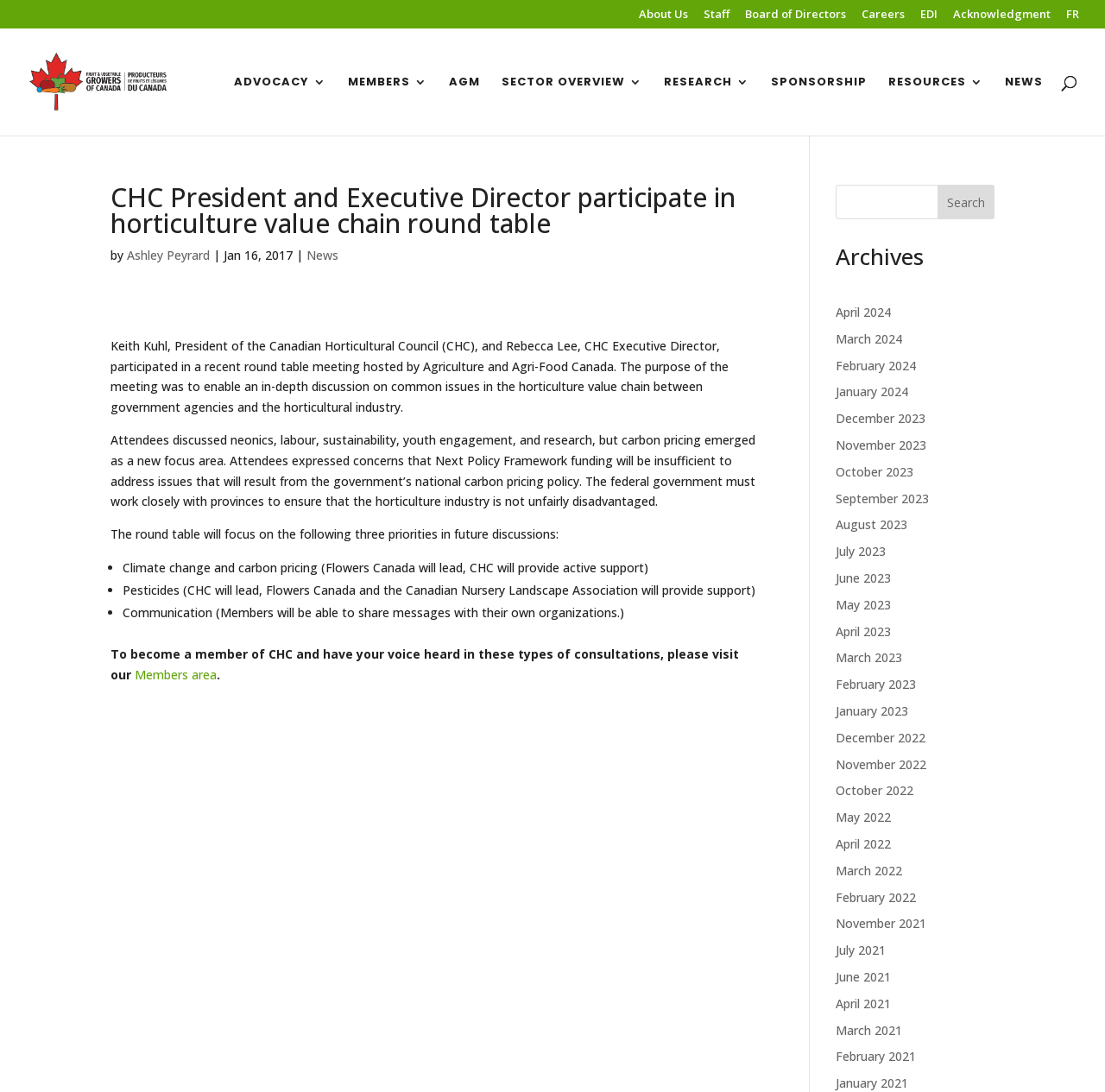How many links are there in the 'About Us' section?
By examining the image, provide a one-word or phrase answer.

6